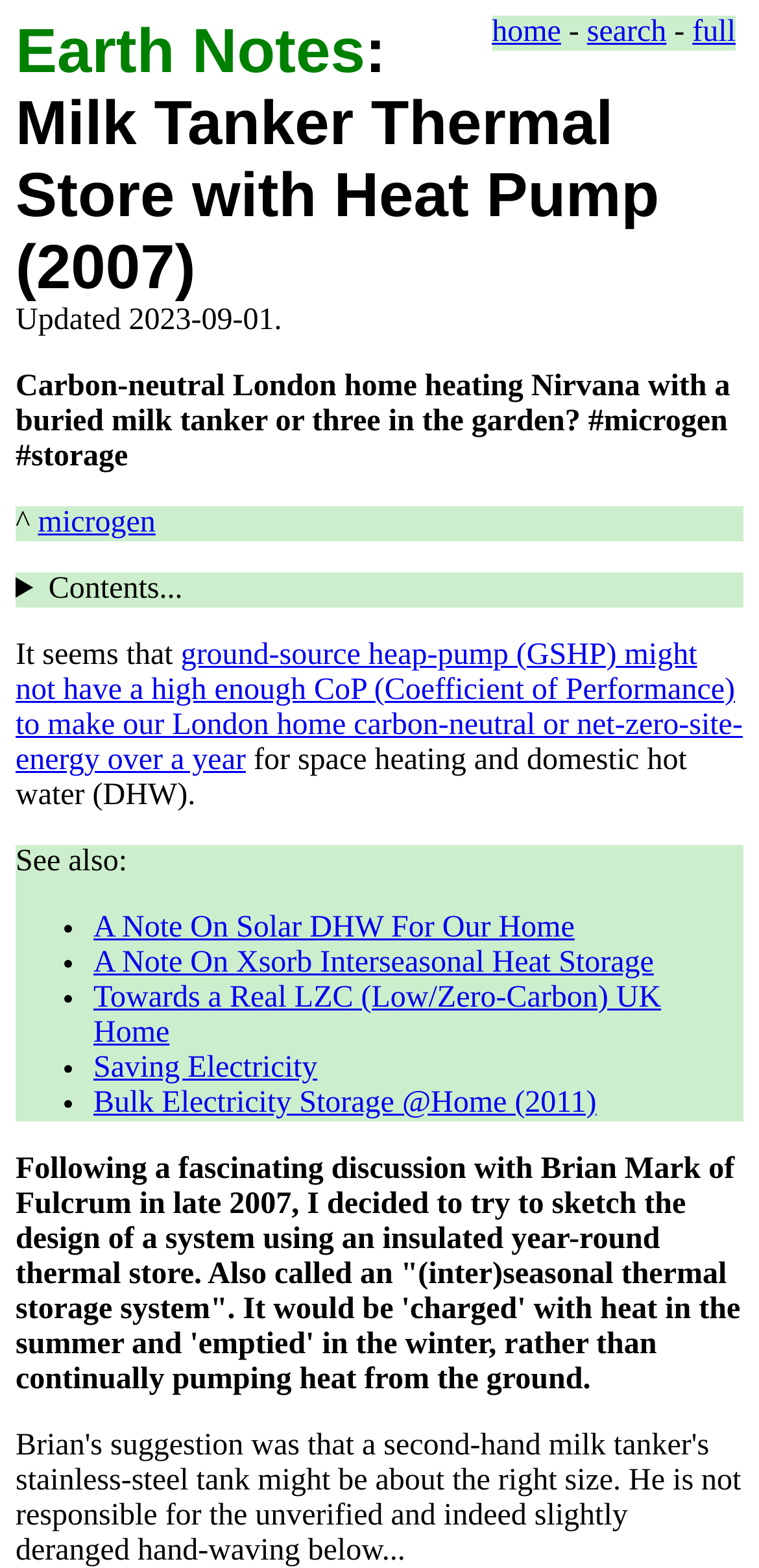What is the topic of this webpage?
Refer to the image and respond with a one-word or short-phrase answer.

Milk Tanker Thermal Store